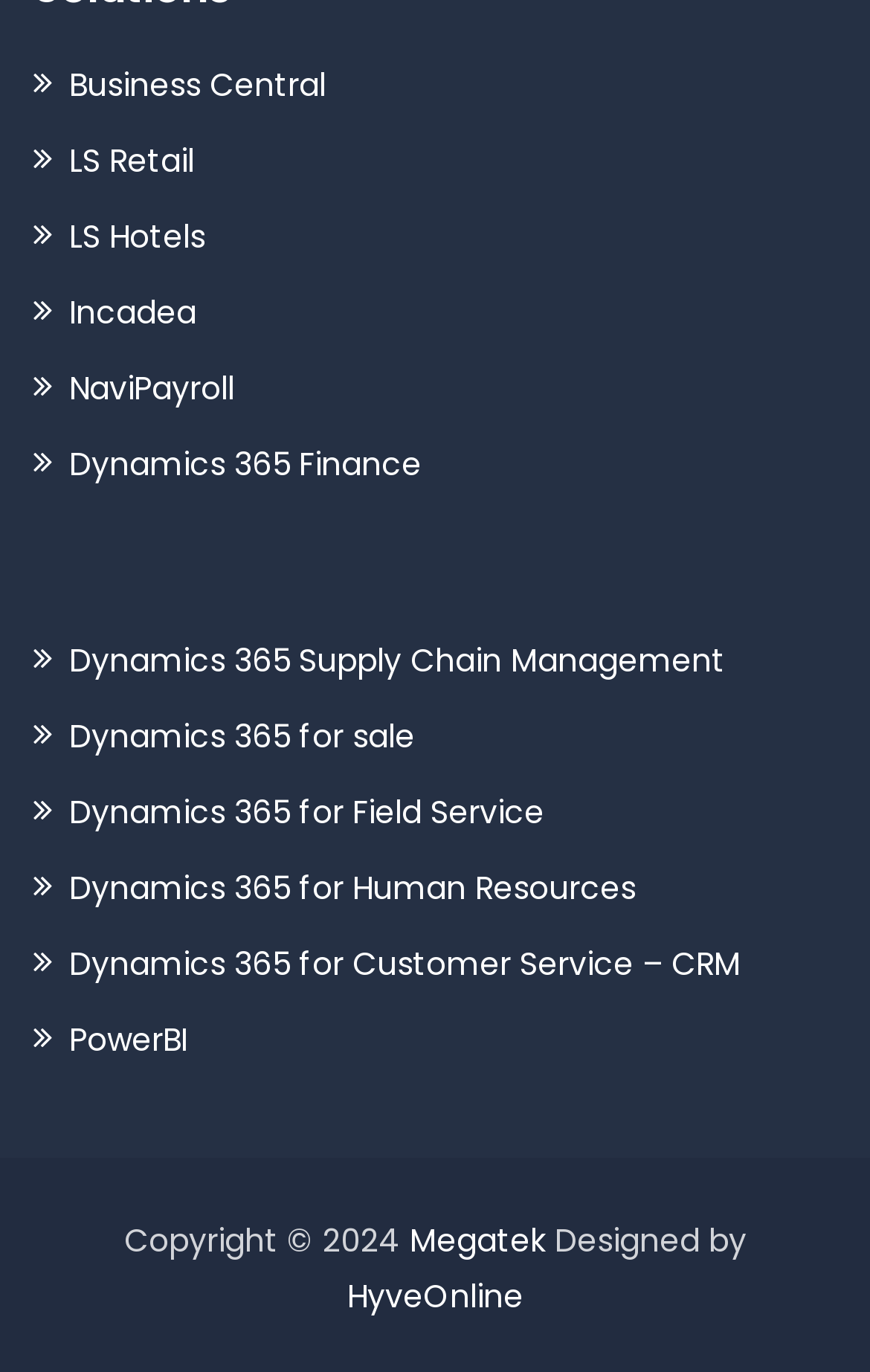Provide a short answer to the following question with just one word or phrase: What is the first link on the webpage?

Business Central